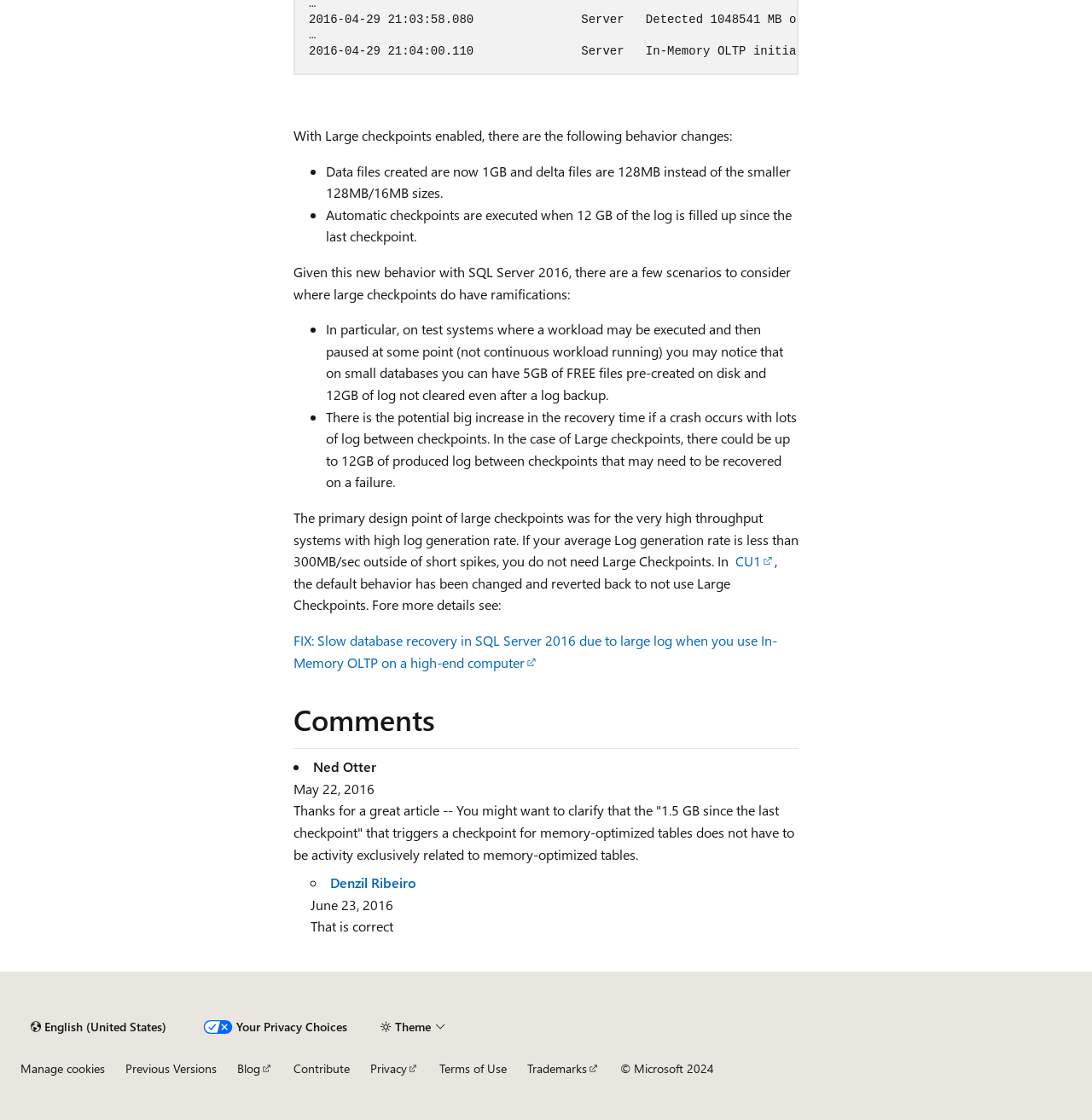Please determine the bounding box coordinates of the area that needs to be clicked to complete this task: 'Click the 'Content language selector' link'. The coordinates must be four float numbers between 0 and 1, formatted as [left, top, right, bottom].

[0.019, 0.905, 0.162, 0.929]